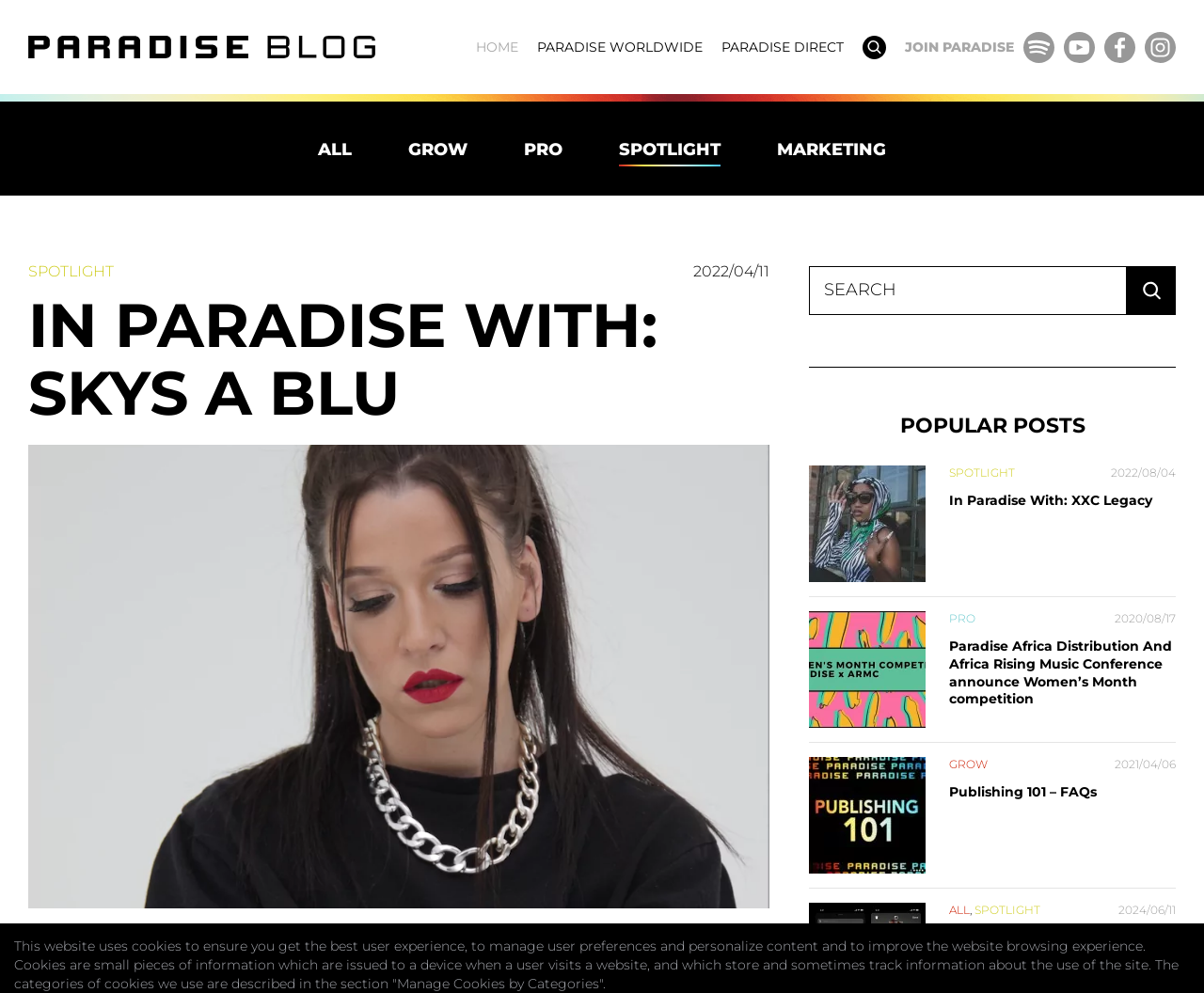Could you locate the bounding box coordinates for the section that should be clicked to accomplish this task: "Open SPOTIFY".

[0.85, 0.032, 0.876, 0.063]